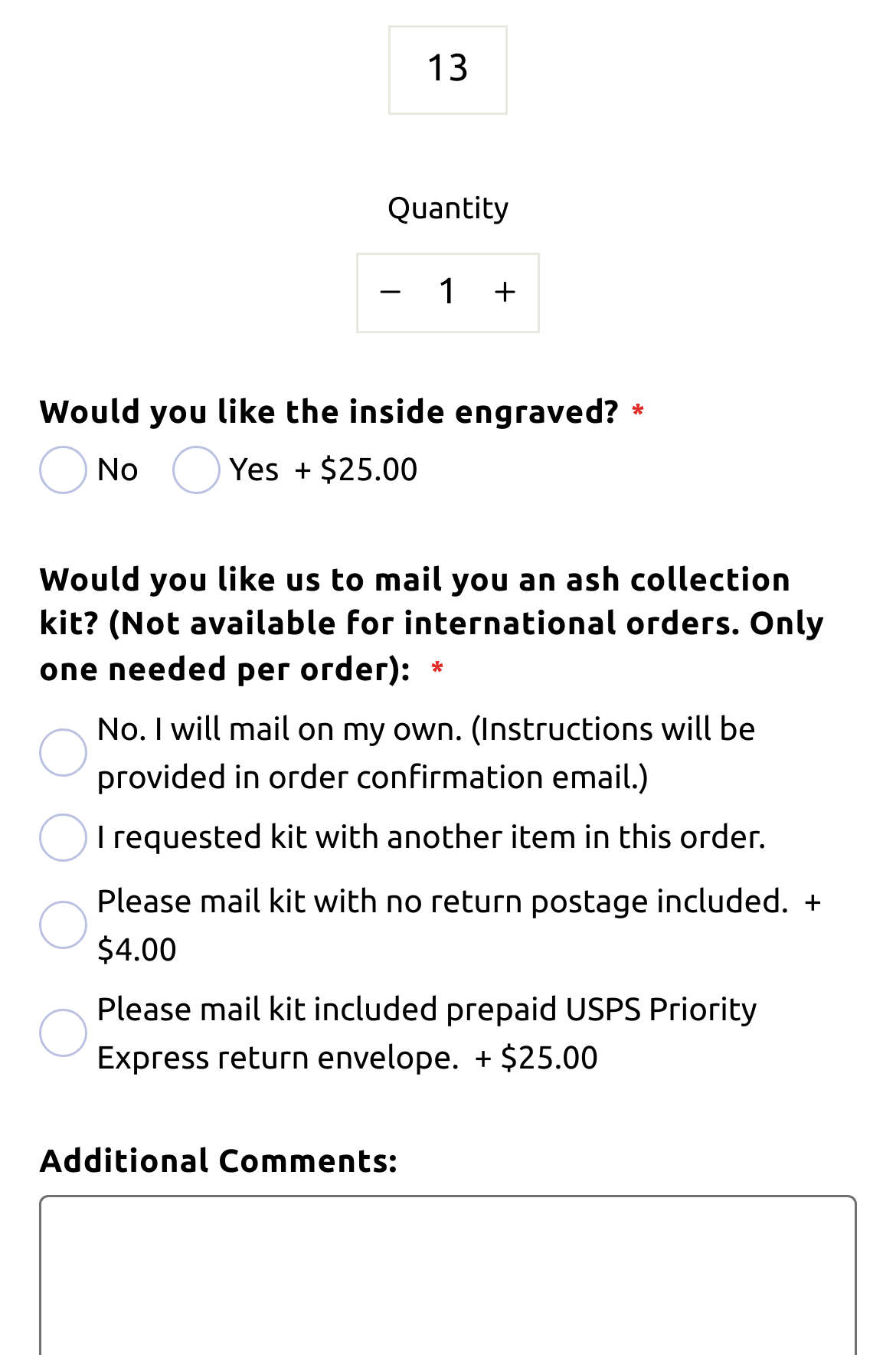Provide a brief response to the question below using one word or phrase:
What is the purpose of the 'Additional Comments' section?

To provide extra information